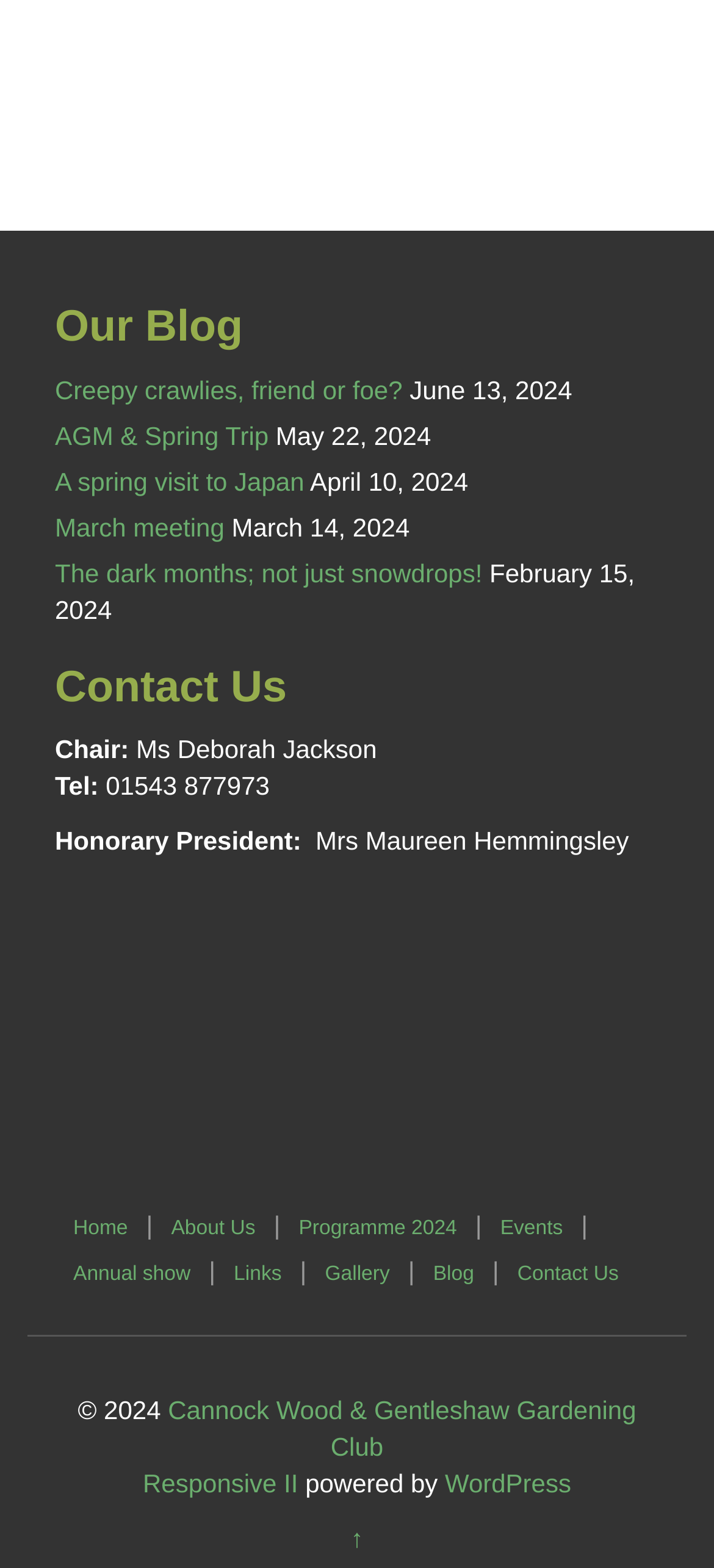Locate the bounding box of the UI element with the following description: "AGM & Spring Trip".

[0.077, 0.268, 0.376, 0.287]